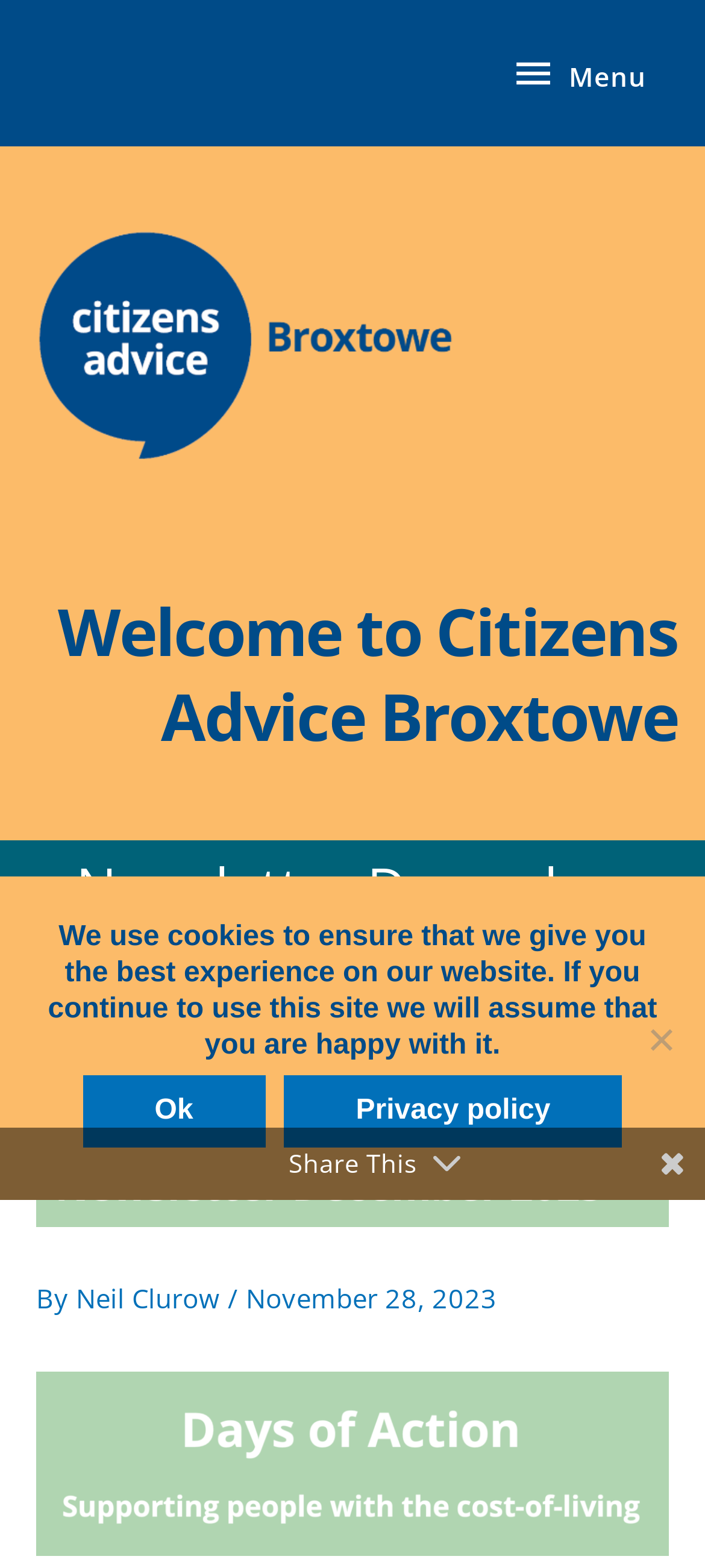Determine the bounding box for the UI element described here: "Ok".

[0.117, 0.686, 0.377, 0.732]